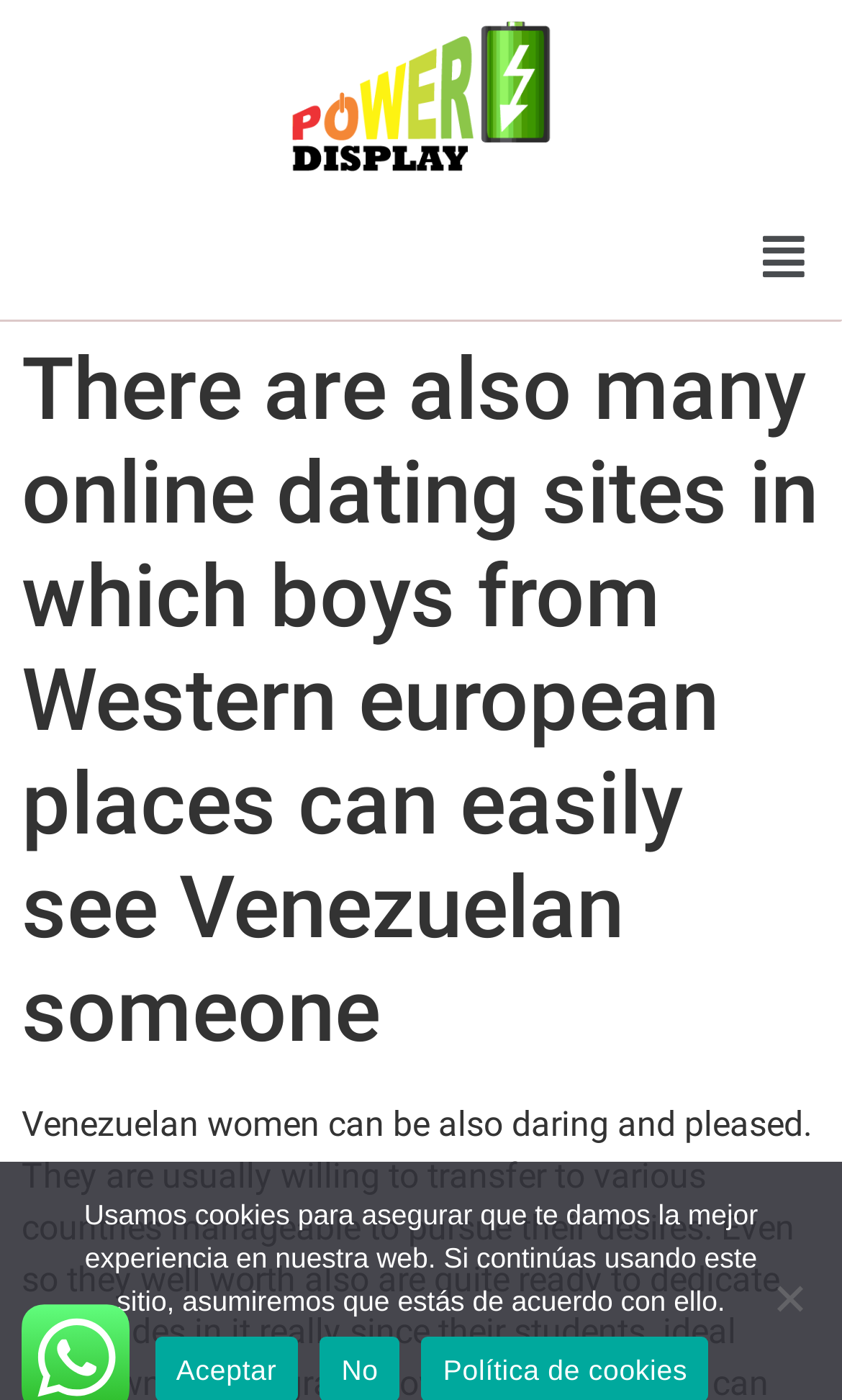Answer the question using only one word or a concise phrase: What is the language of the cookie notification?

Spanish